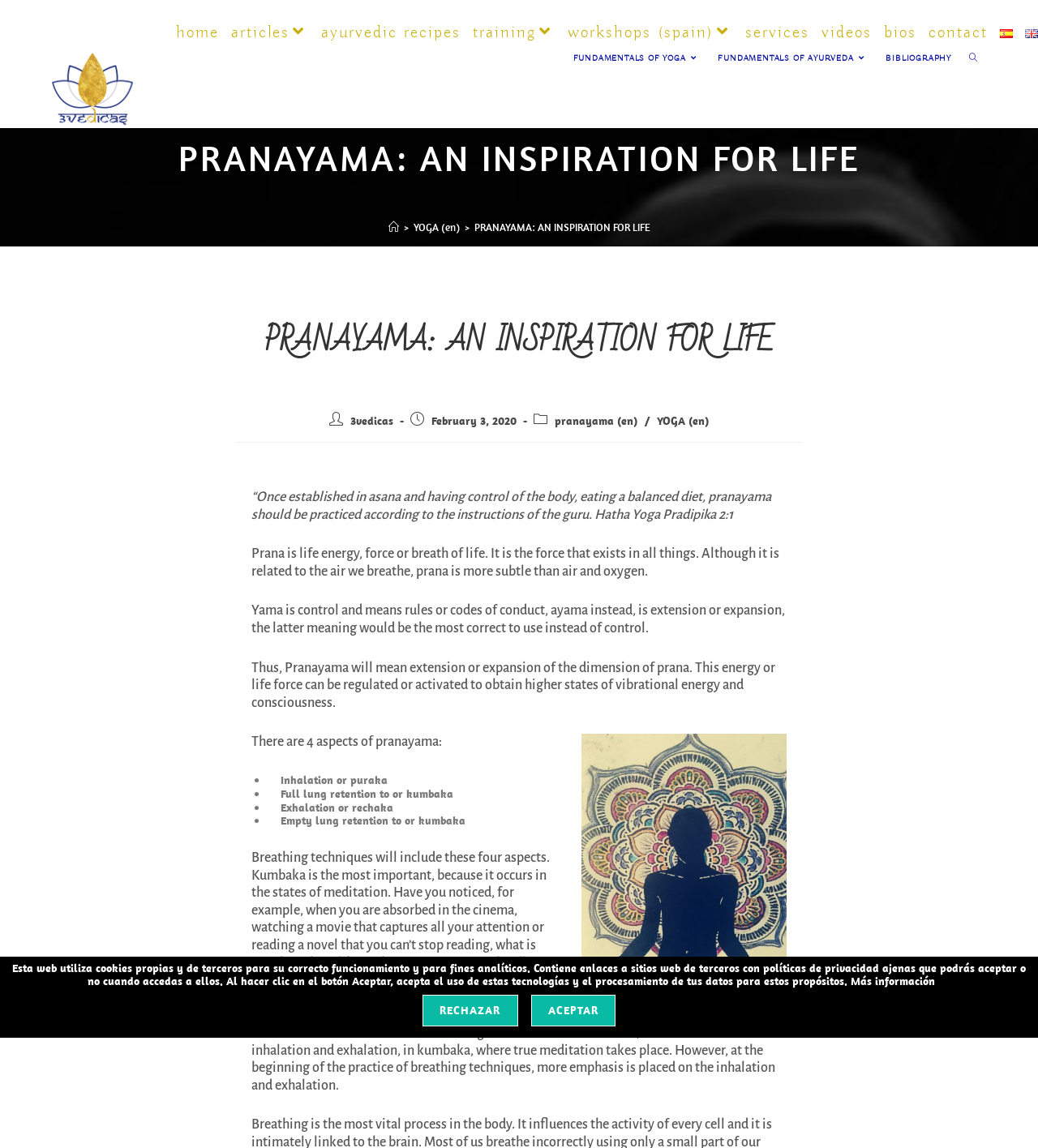Highlight the bounding box coordinates of the region I should click on to meet the following instruction: "Click on the 'FUNDAMENTALS OF YOGA' link".

[0.543, 0.044, 0.683, 0.059]